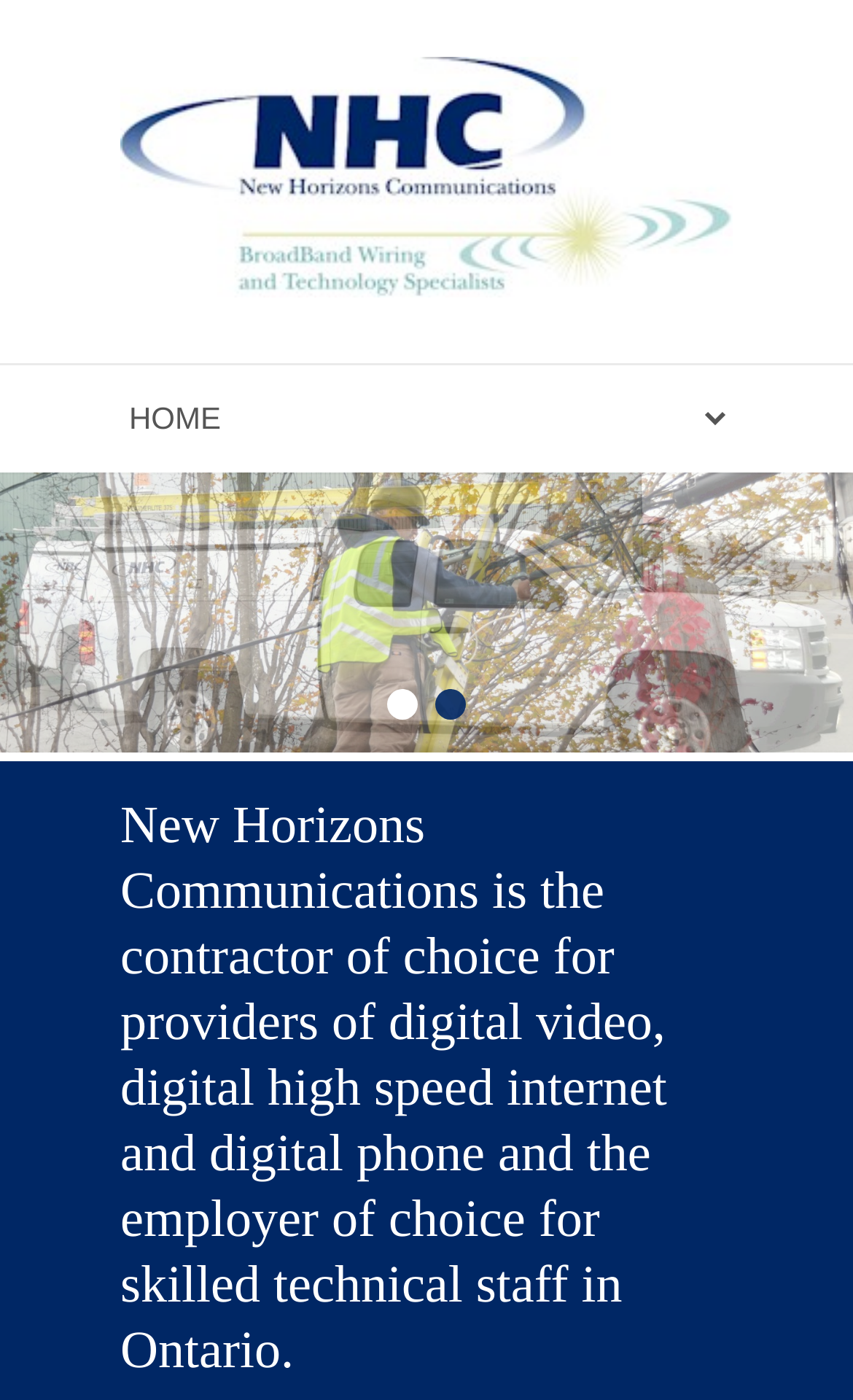Based on the image, provide a detailed response to the question:
How many pages are there?

There are links at the bottom of the page with numbers '1' and '2', indicating that there are at least two pages.